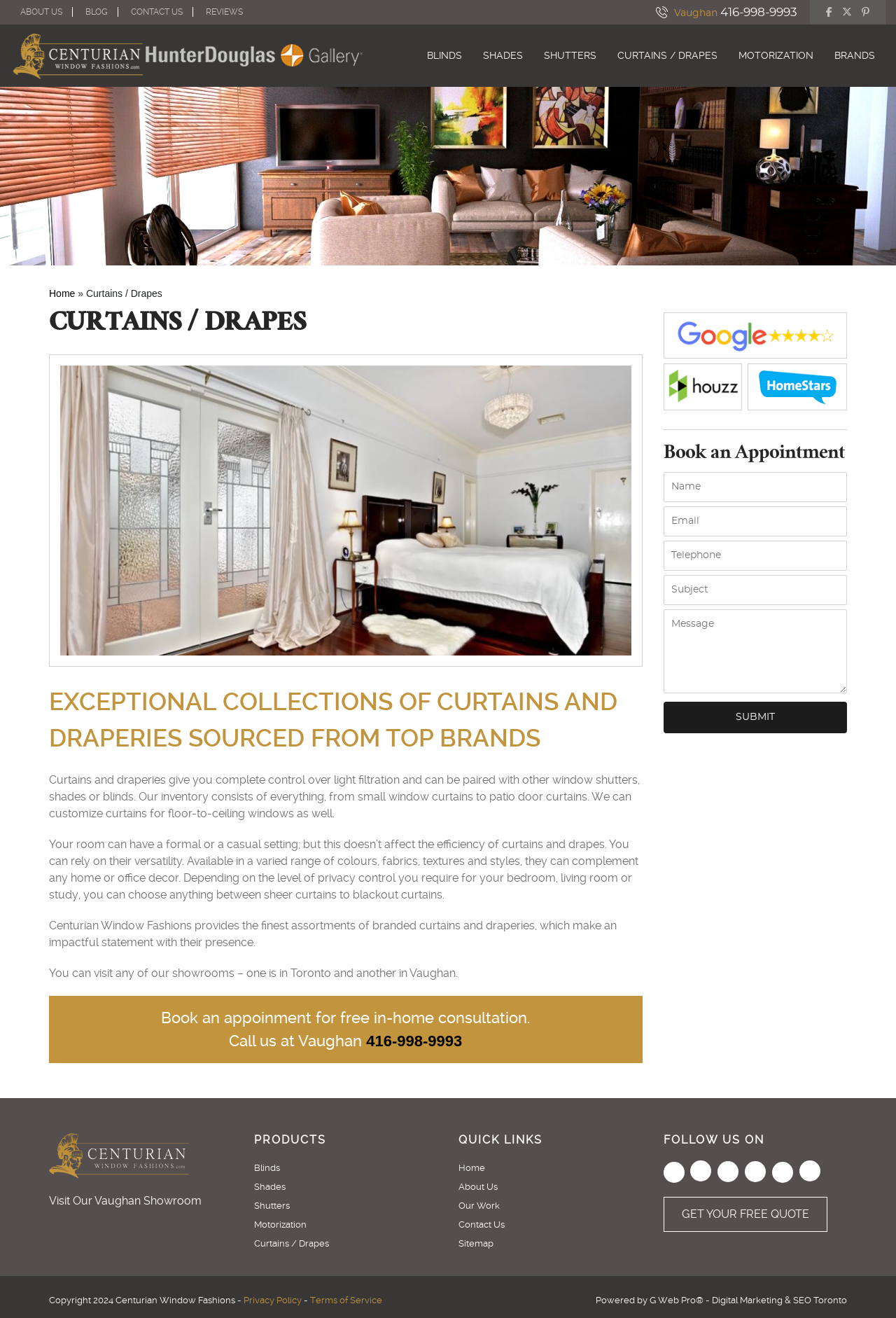Using the description: "Curtains / Drapes", determine the UI element's bounding box coordinates. Ensure the coordinates are in the format of four float numbers between 0 and 1, i.e., [left, top, right, bottom].

[0.283, 0.939, 0.367, 0.947]